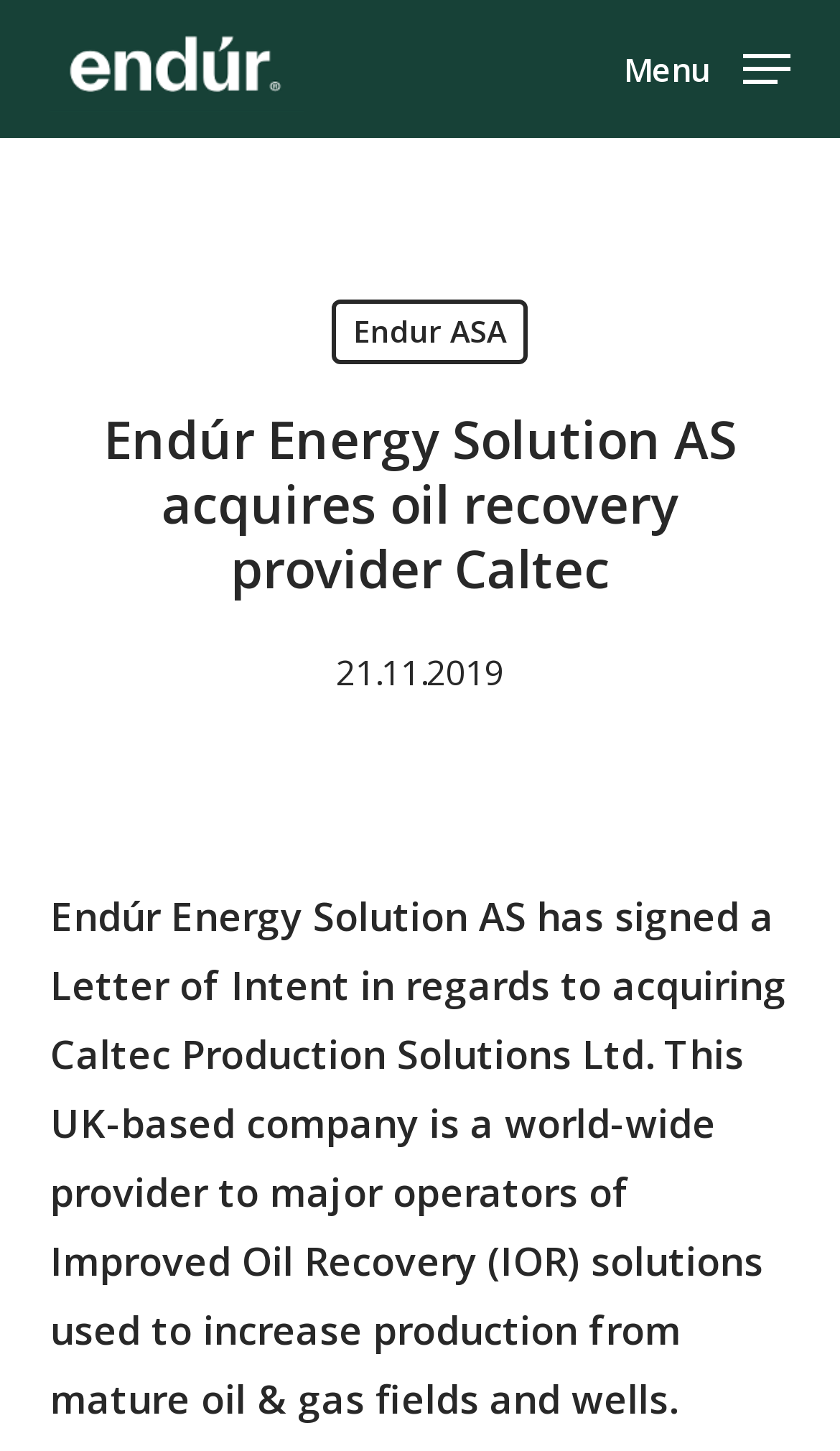Give a one-word or one-phrase response to the question: 
What is the type of solutions provided by Caltec?

Improved Oil Recovery (IOR) solutions